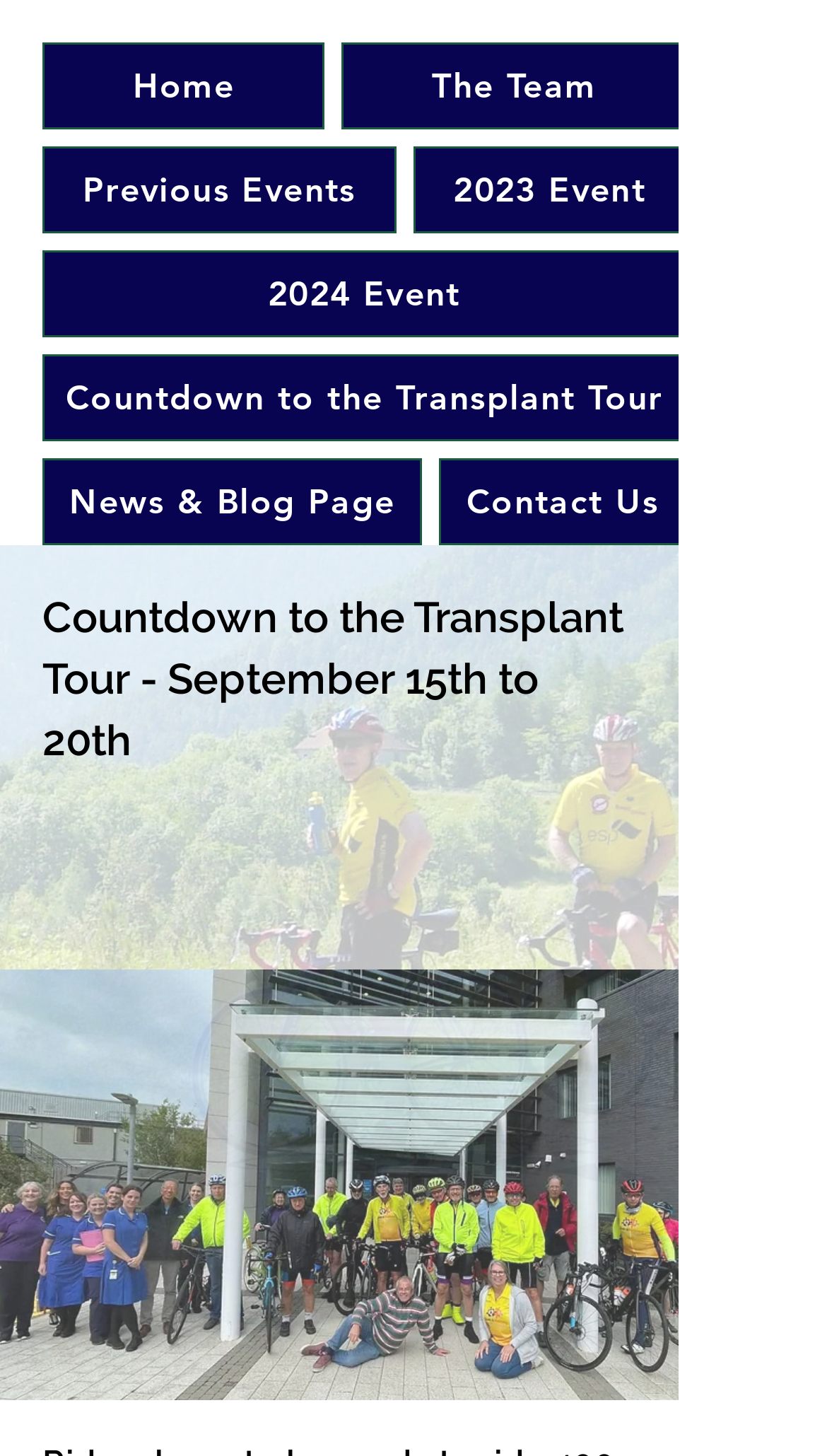What is the date of the Transplant Tour?
Please describe in detail the information shown in the image to answer the question.

I found the answer by looking at the heading element that says 'Countdown to the Transplant Tour - September 15th to 20th'. This heading is located below the navigation links and above the image of Newcastle.jpg.